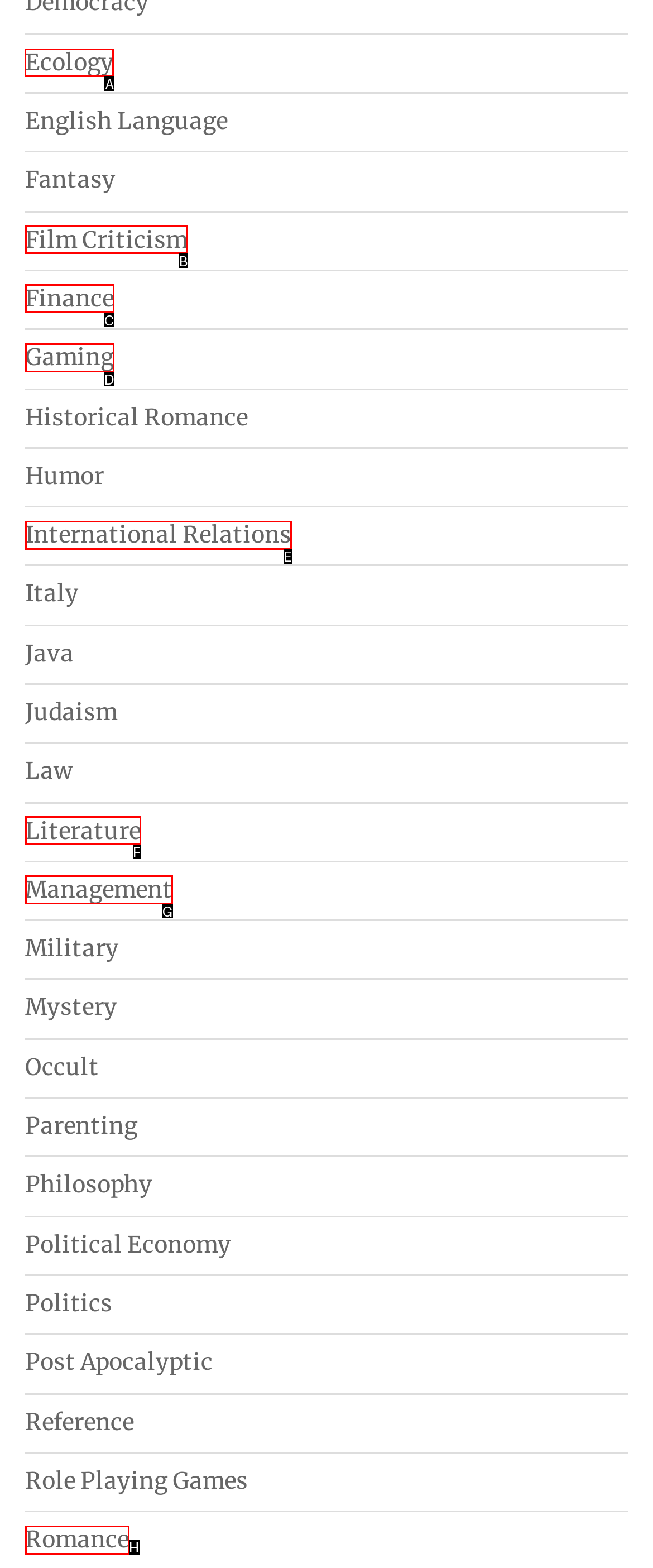Identify the HTML element I need to click to complete this task: Click on the Ecology link Provide the option's letter from the available choices.

A